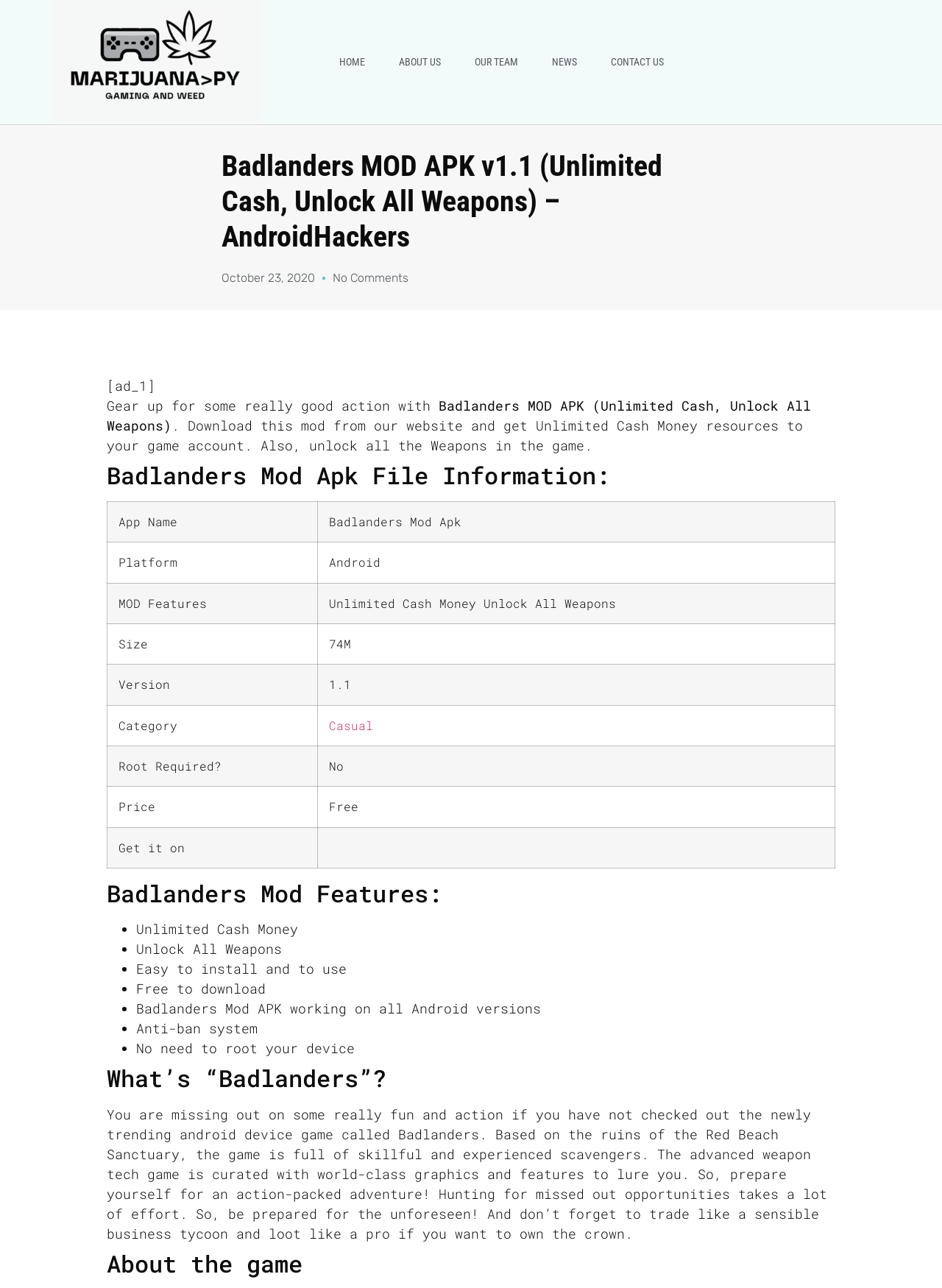Provide the bounding box coordinates of the HTML element this sentence describes: "alt="Image of marijuana PY logo"".

[0.055, 0.0, 0.277, 0.096]